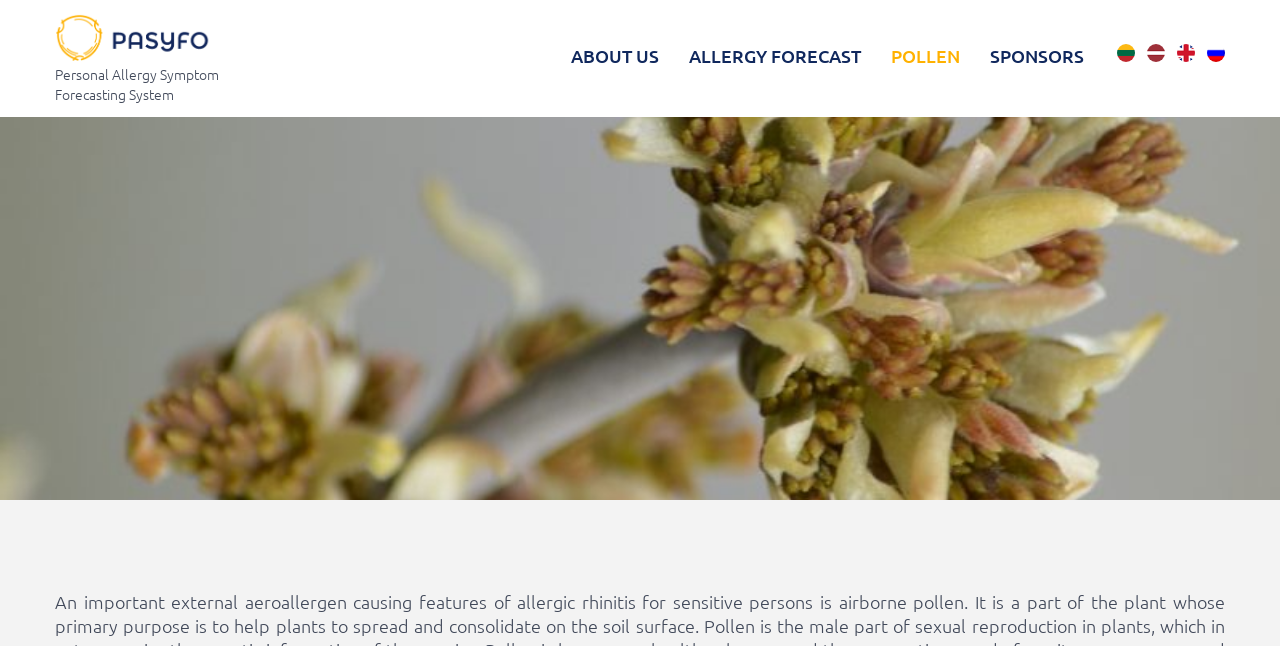Determine the bounding box for the described HTML element: "Sponsors". Ensure the coordinates are four float numbers between 0 and 1 in the format [left, top, right, bottom].

[0.773, 0.068, 0.847, 0.175]